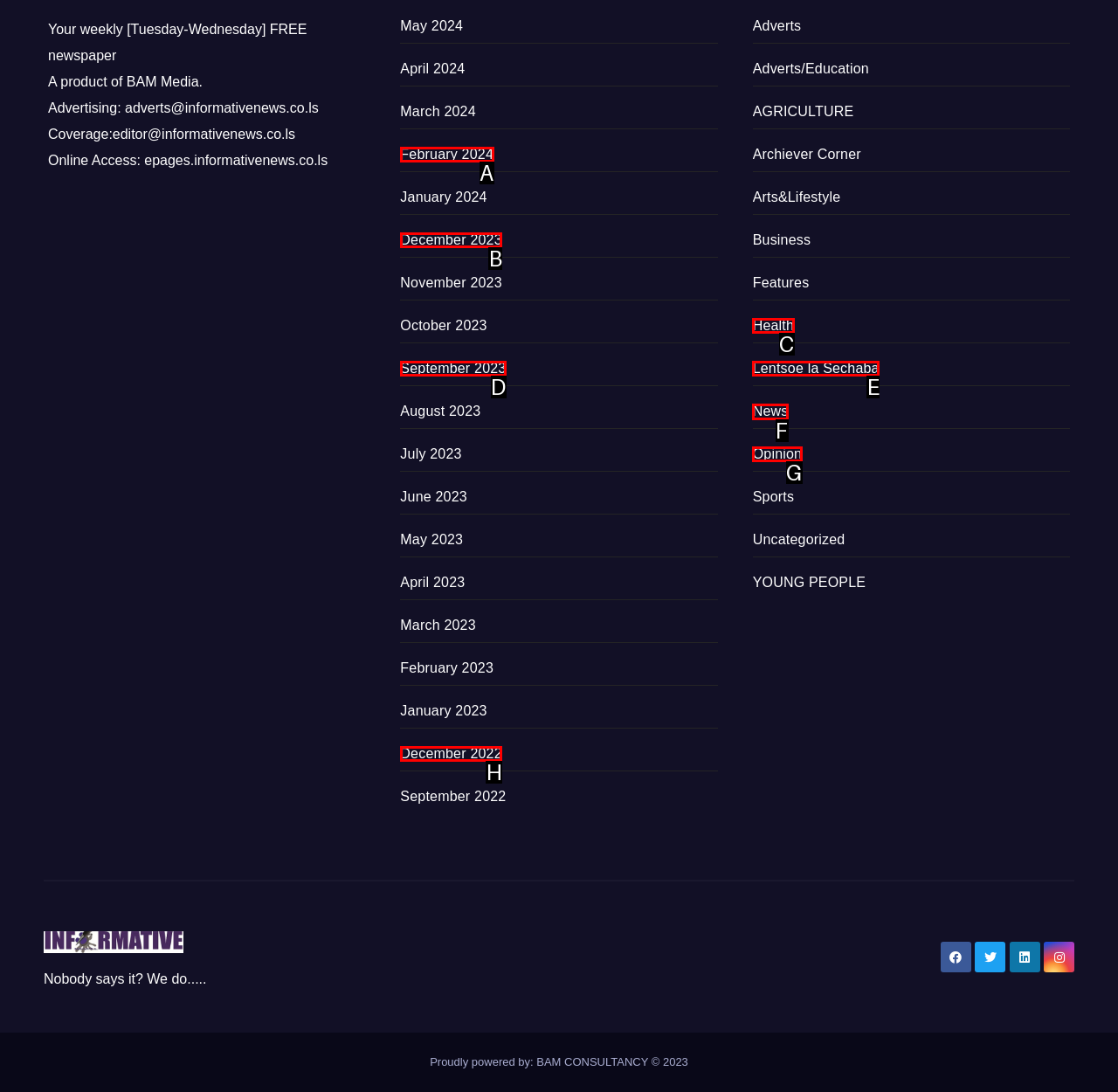Identify which HTML element should be clicked to fulfill this instruction: Read News Reply with the correct option's letter.

F